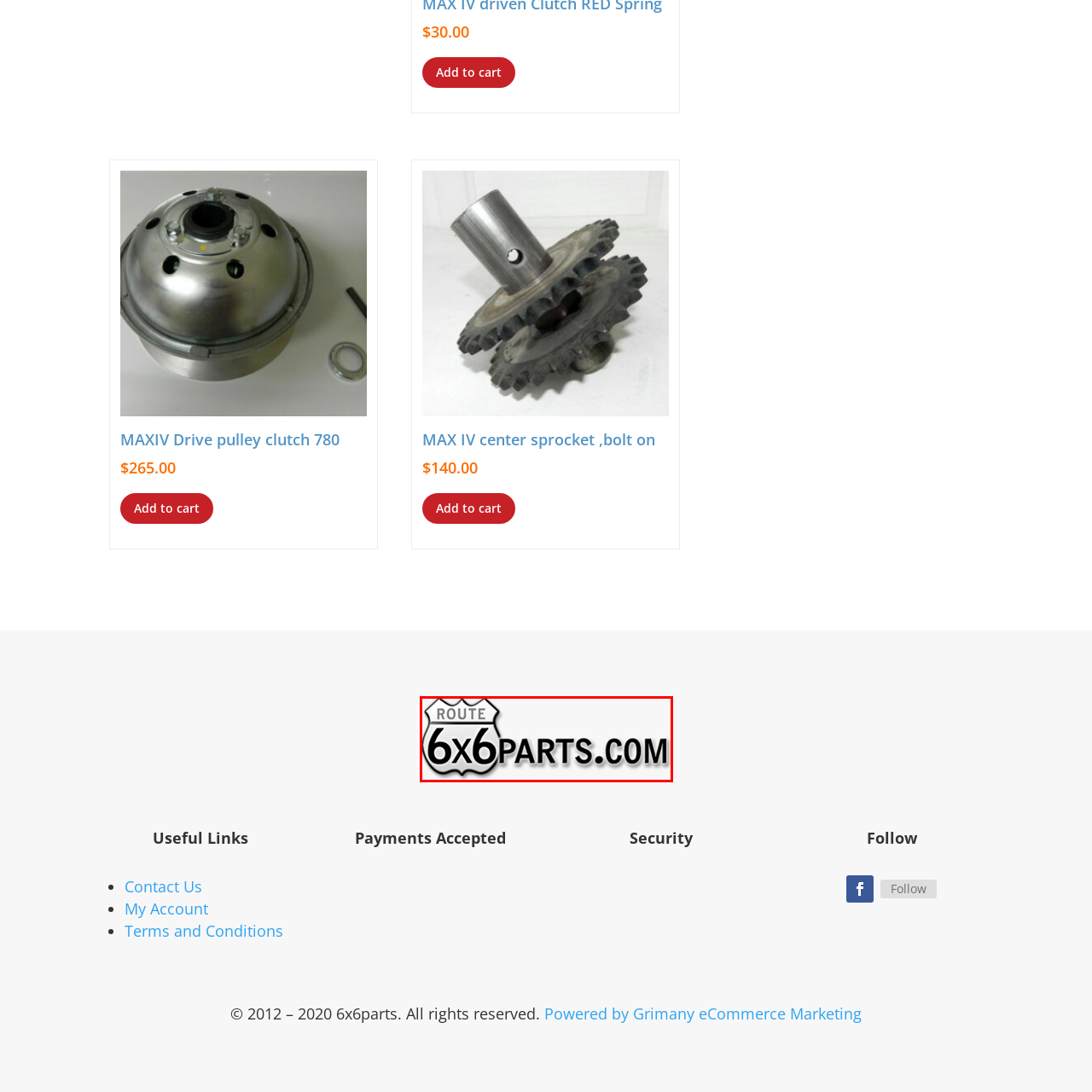What is the font style of the web address?
Please observe the details within the red bounding box in the image and respond to the question with a detailed explanation based on what you see.

The web address '6x6PARTS.COM' is rendered in a clean, modern font, which reinforces the brand's focus on providing components for six-wheeled vehicles.